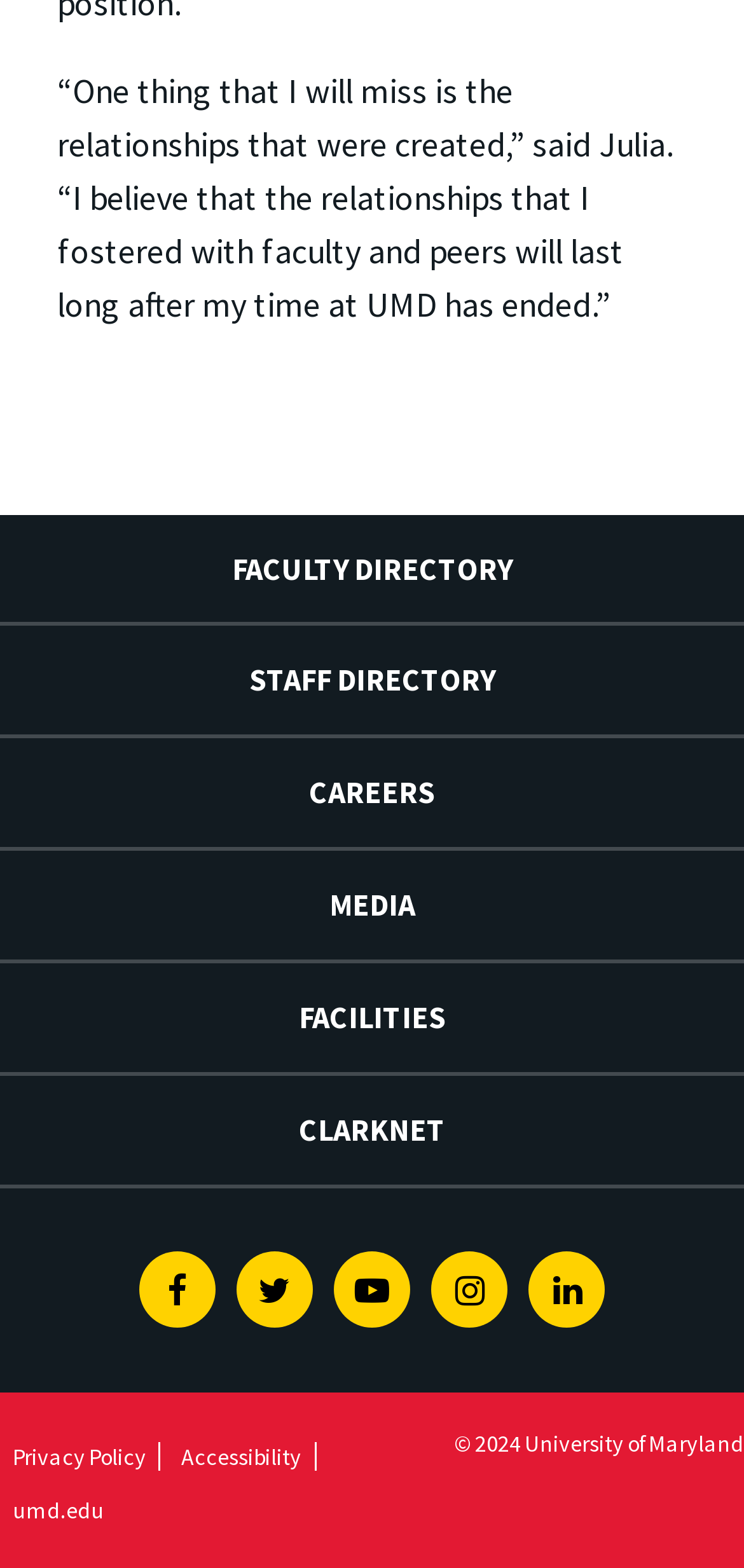Please locate the clickable area by providing the bounding box coordinates to follow this instruction: "Contact us through WhatsApp".

None